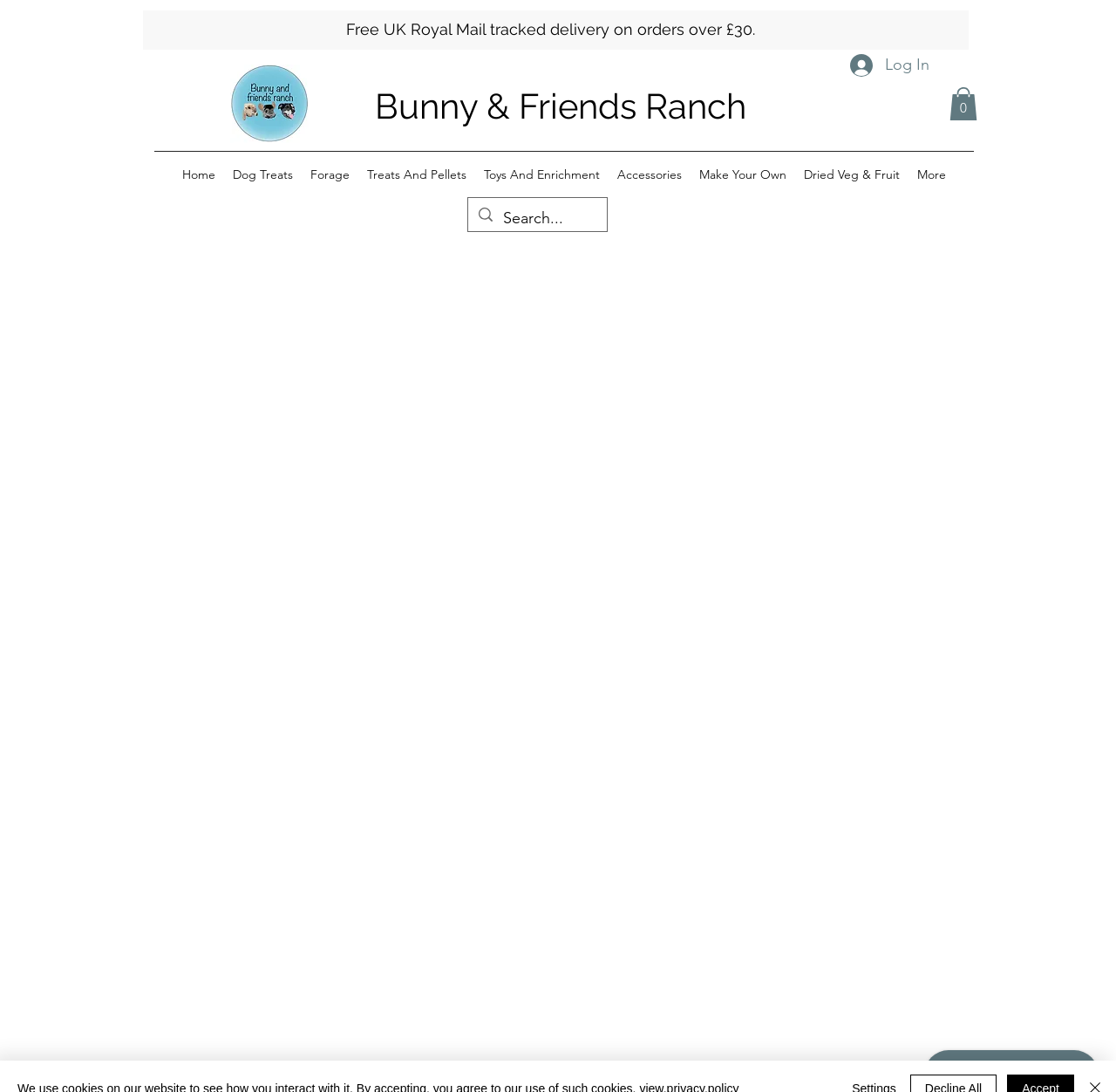Locate the bounding box coordinates of the item that should be clicked to fulfill the instruction: "Explore forage products".

[0.27, 0.148, 0.321, 0.172]